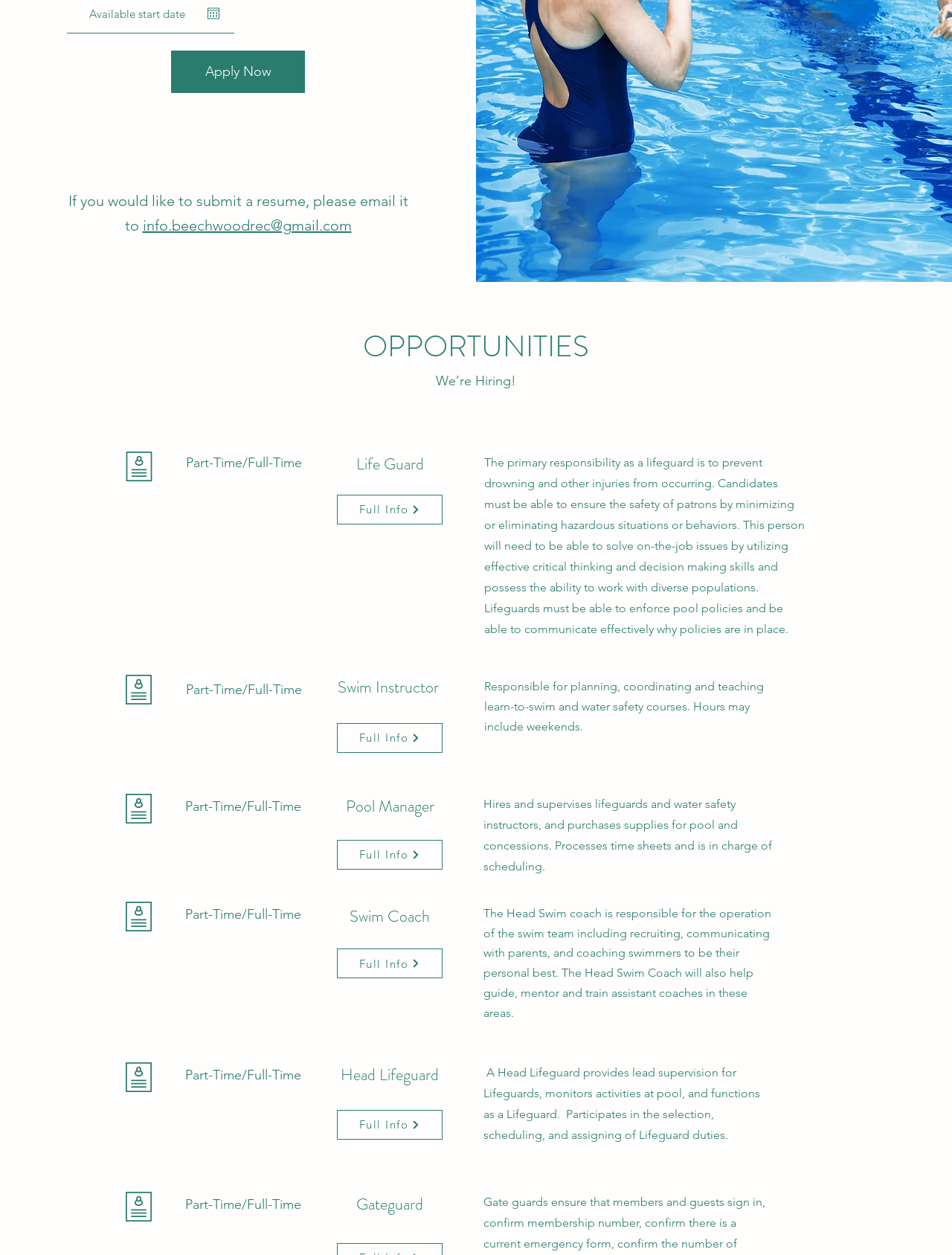Using the given element description, provide the bounding box coordinates (top-left x, top-left y, bottom-right x, bottom-right y) for the corresponding UI element in the screenshot: Apply Now

[0.18, 0.04, 0.32, 0.074]